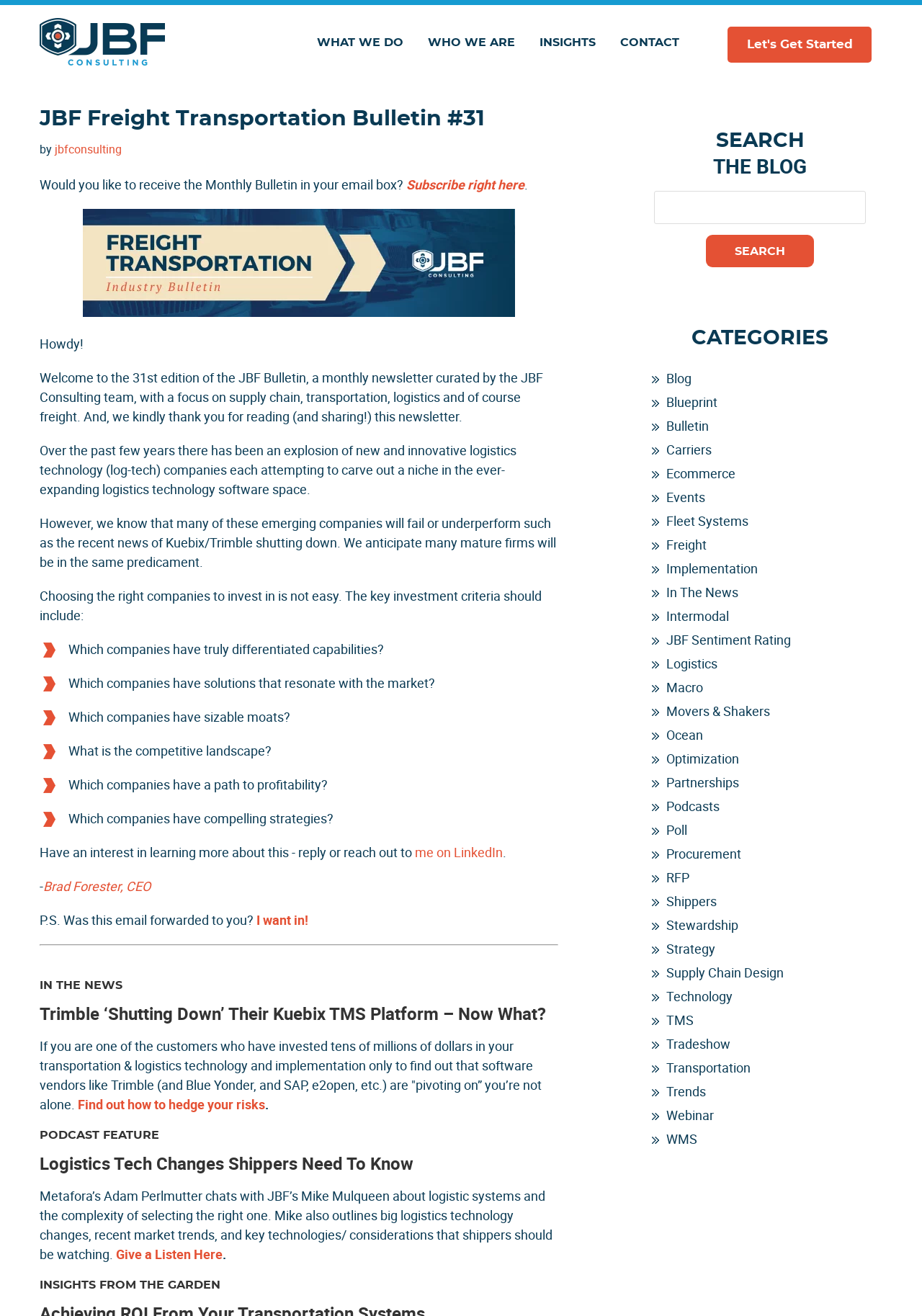Identify the bounding box for the UI element described as: "What We Do". Ensure the coordinates are four float numbers between 0 and 1, formatted as [left, top, right, bottom].

[0.332, 0.02, 0.449, 0.063]